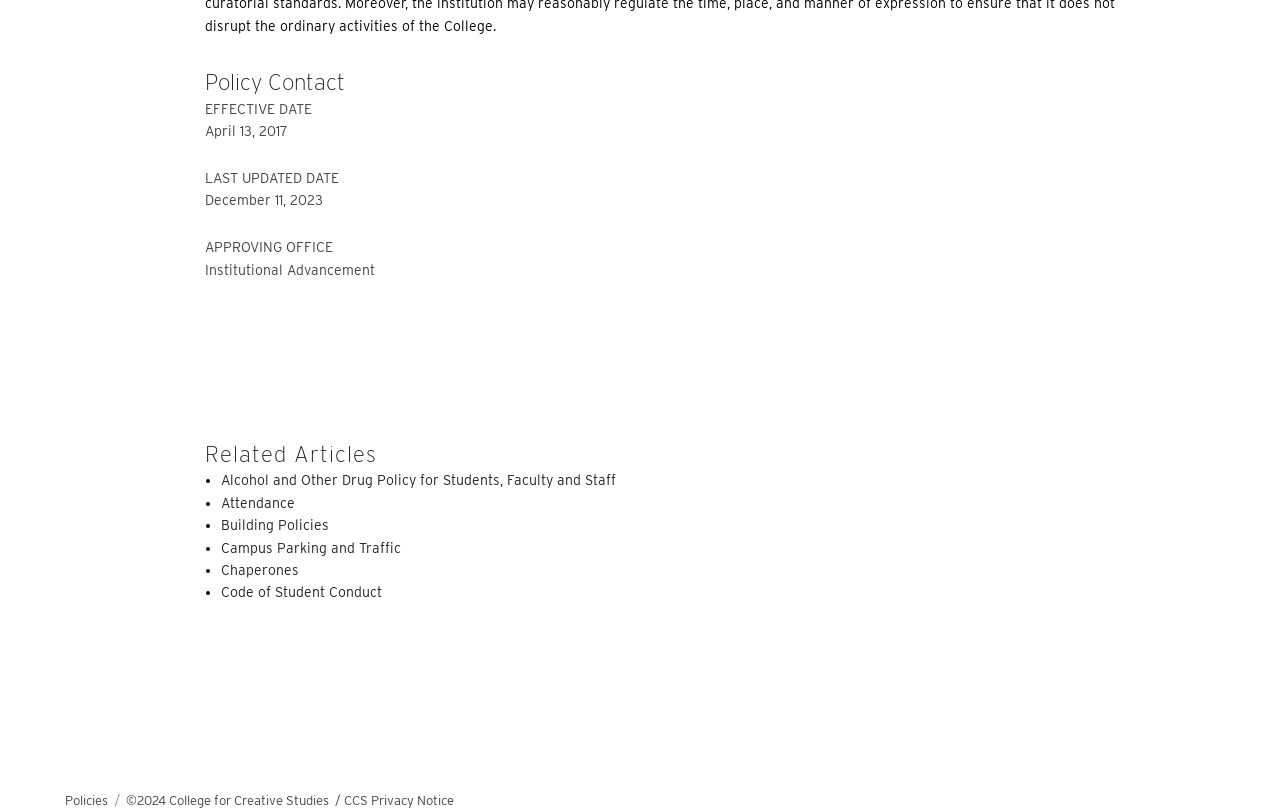Identify and provide the bounding box for the element described by: "©2024 College for Creative Studies".

[0.098, 0.981, 0.257, 1.0]